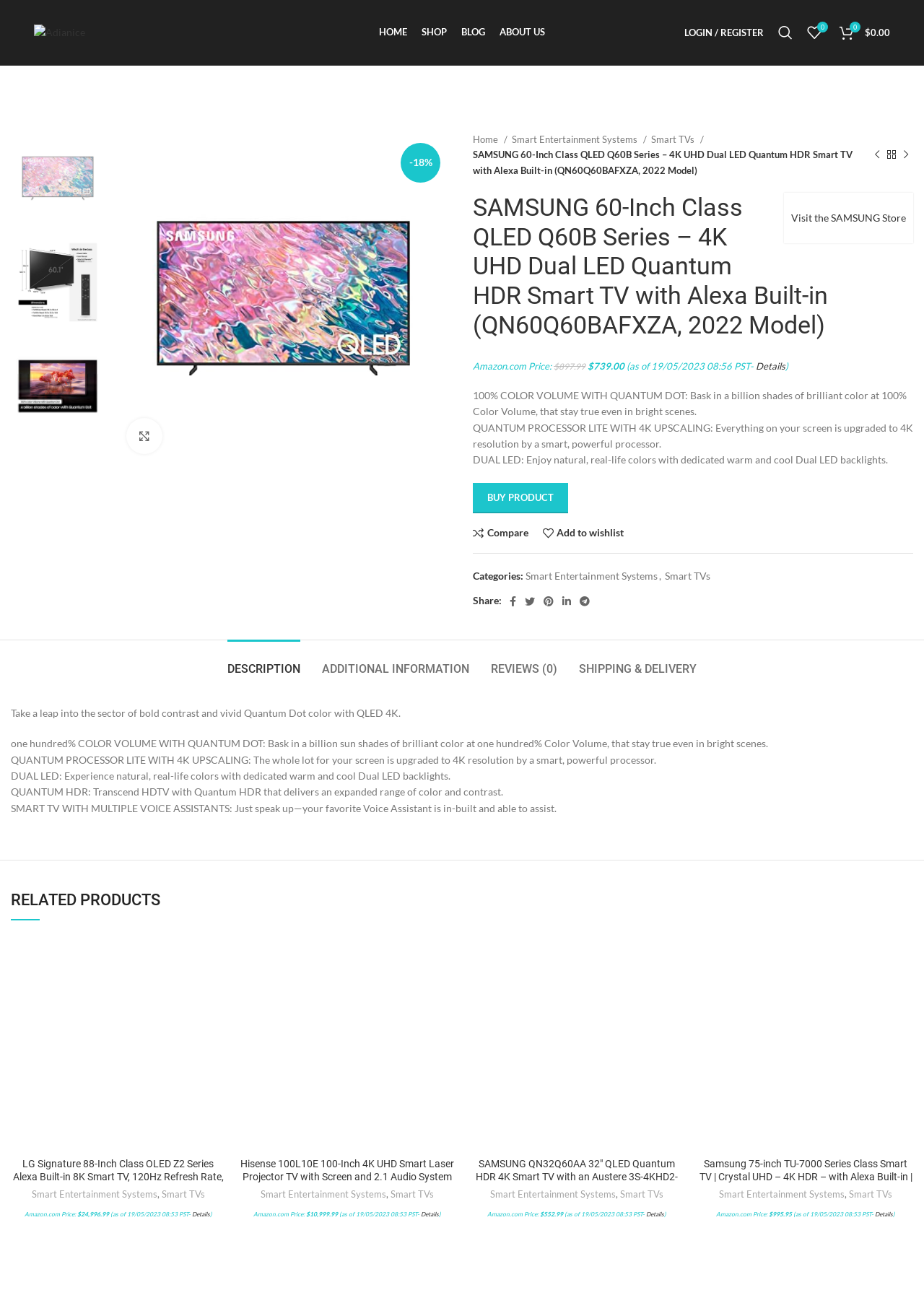Carefully examine the image and provide an in-depth answer to the question: What is the resolution of the TV?

I found the resolution of the TV by looking at the 'QUANTUM PROCESSOR LITE WITH 4K UPSCALING' text which is located in the middle of the webpage, and also by looking at the '4K UHD' text in the product title.